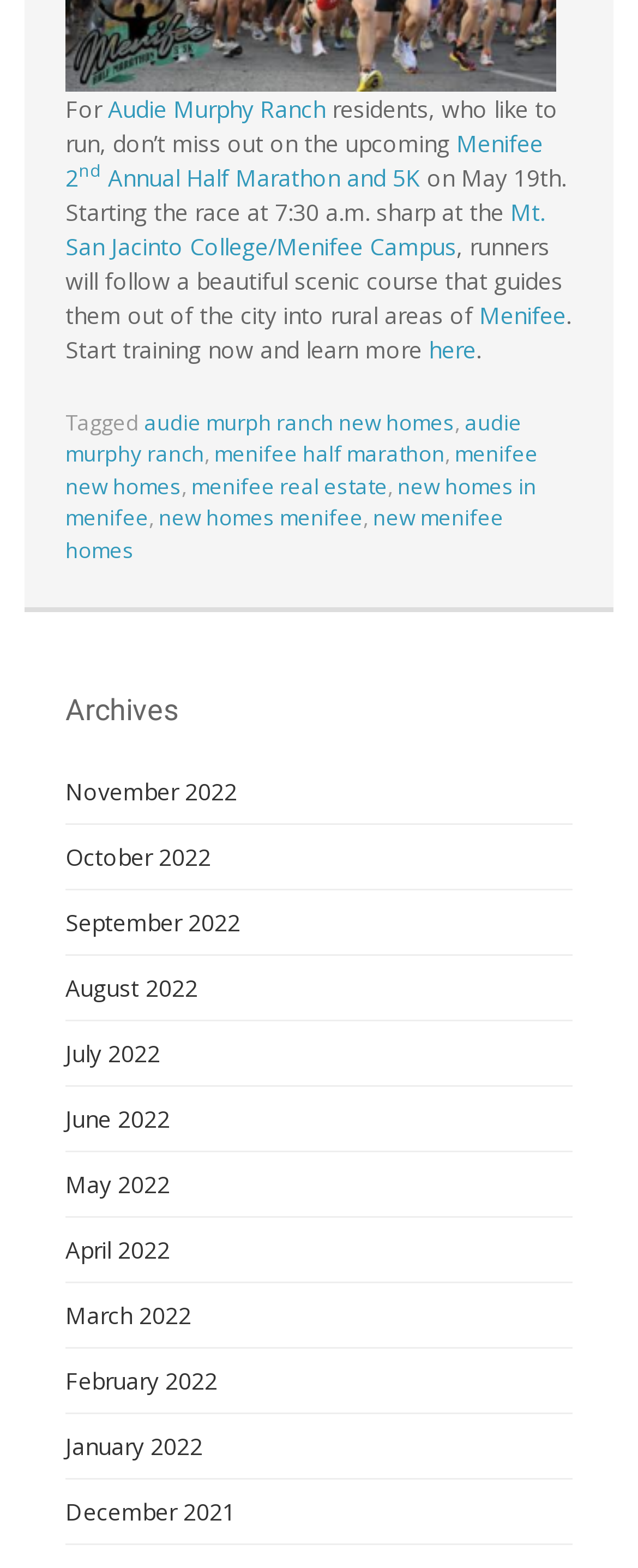Given the description of a UI element: "June 2022", identify the bounding box coordinates of the matching element in the webpage screenshot.

[0.103, 0.704, 0.267, 0.724]